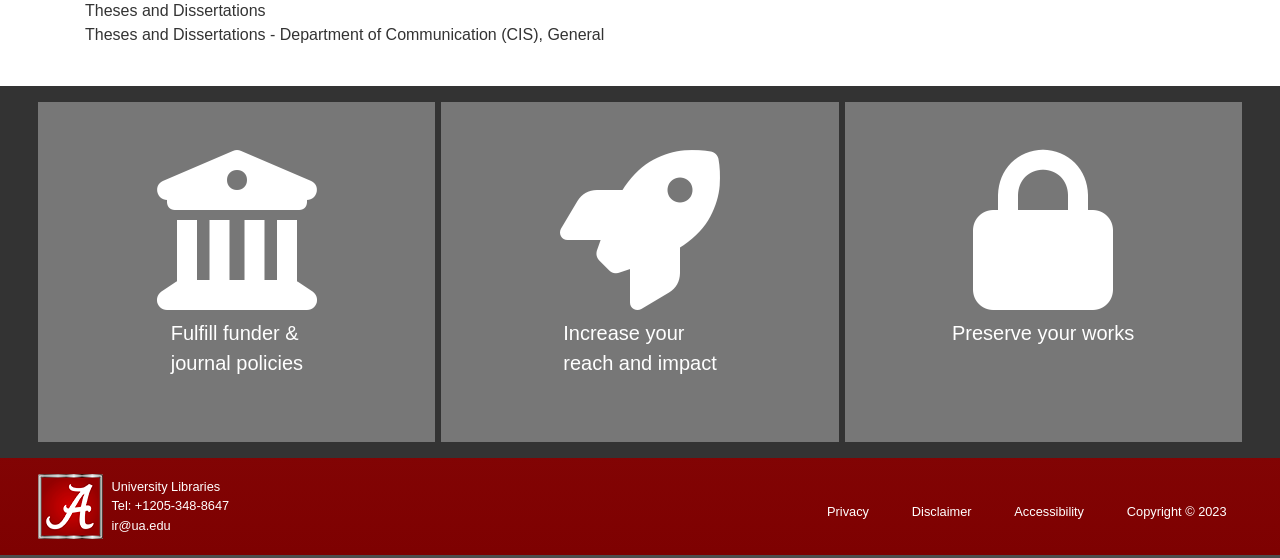What is the email address mentioned?
From the image, respond with a single word or phrase.

ir@ua.edu